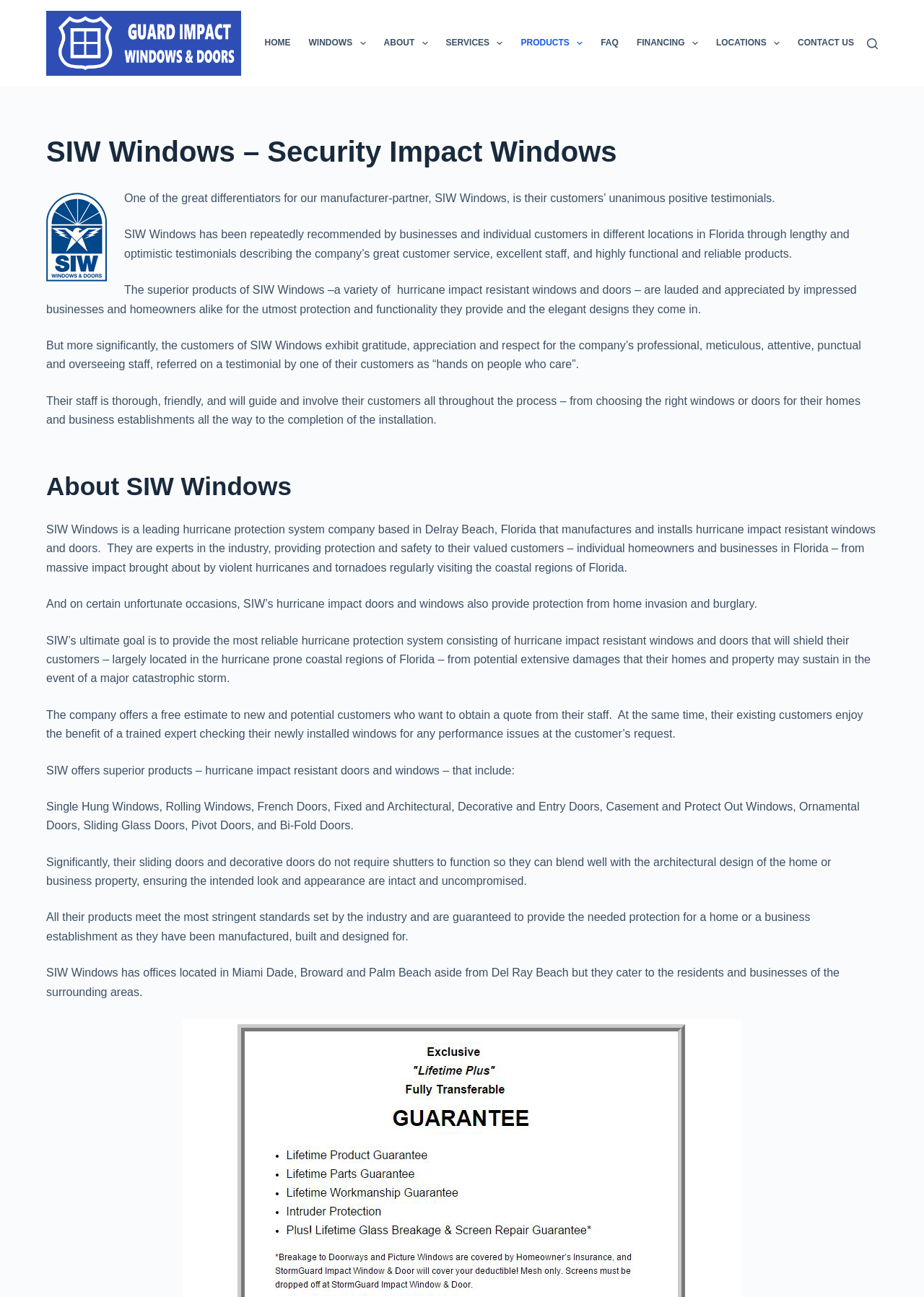Please mark the bounding box coordinates of the area that should be clicked to carry out the instruction: "Expand the 'WINDOWS' dropdown menu".

[0.324, 0.0, 0.406, 0.067]